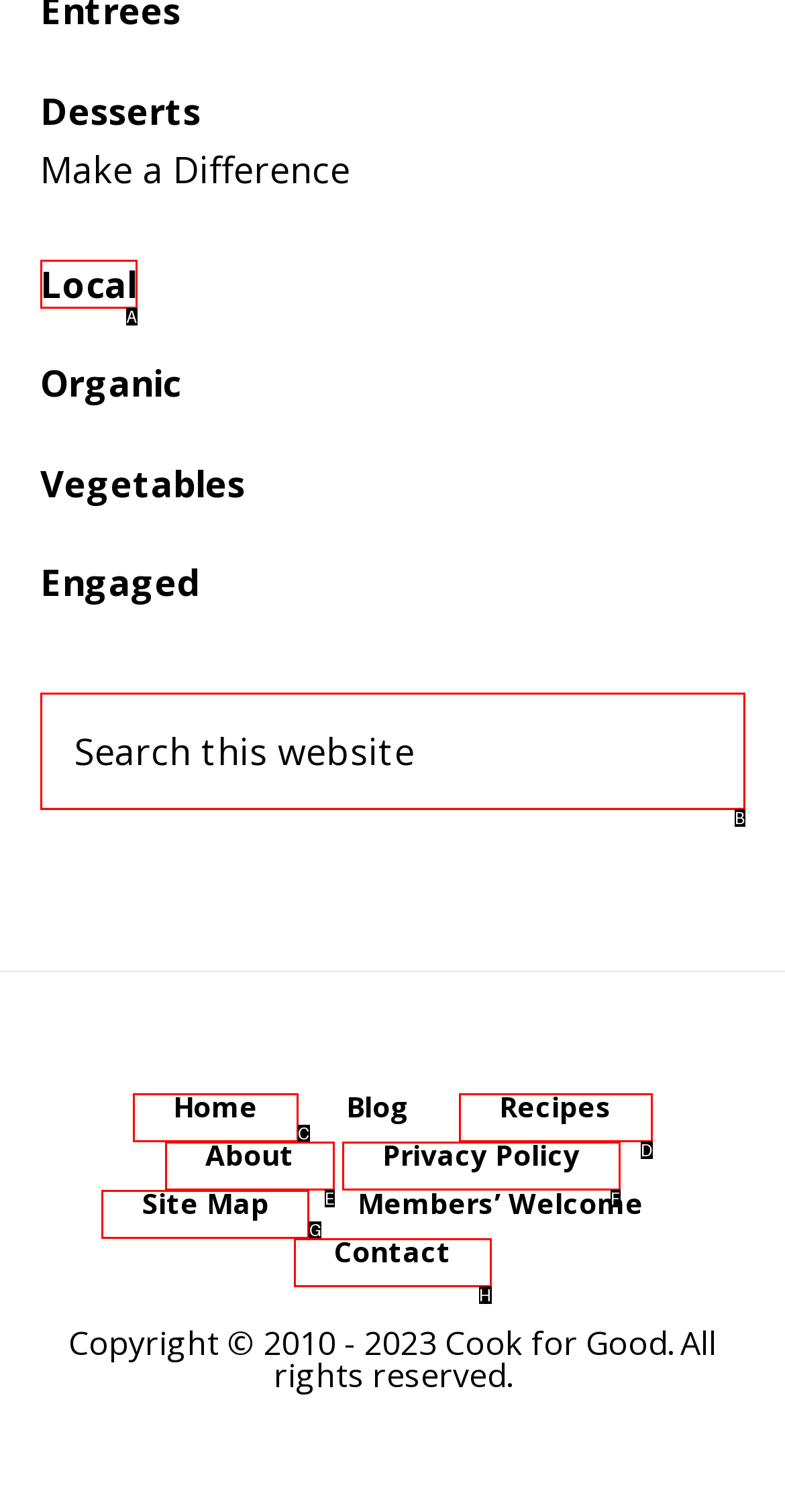Identify the UI element that corresponds to this description: Home
Respond with the letter of the correct option.

C